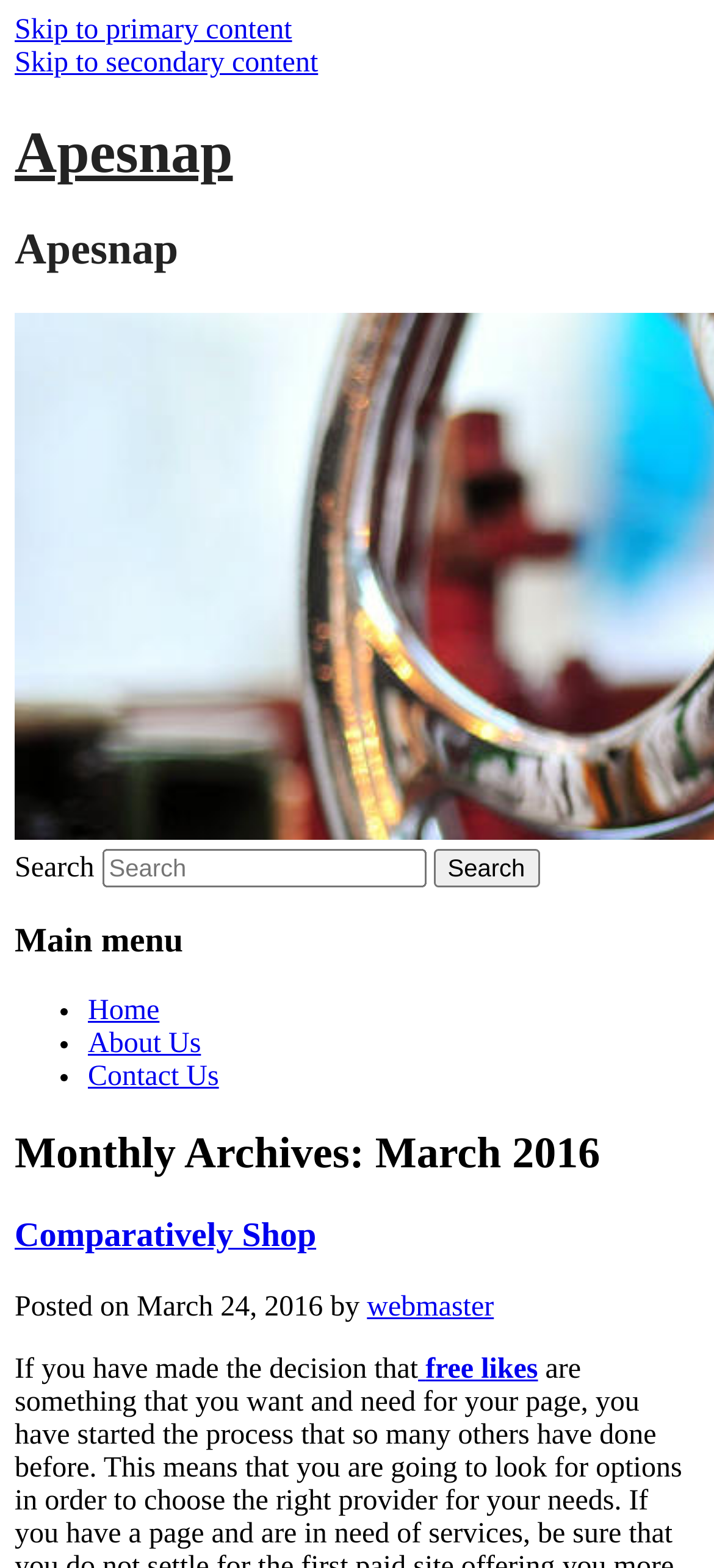Find the bounding box coordinates of the UI element according to this description: "Apesnap".

[0.021, 0.076, 0.326, 0.118]